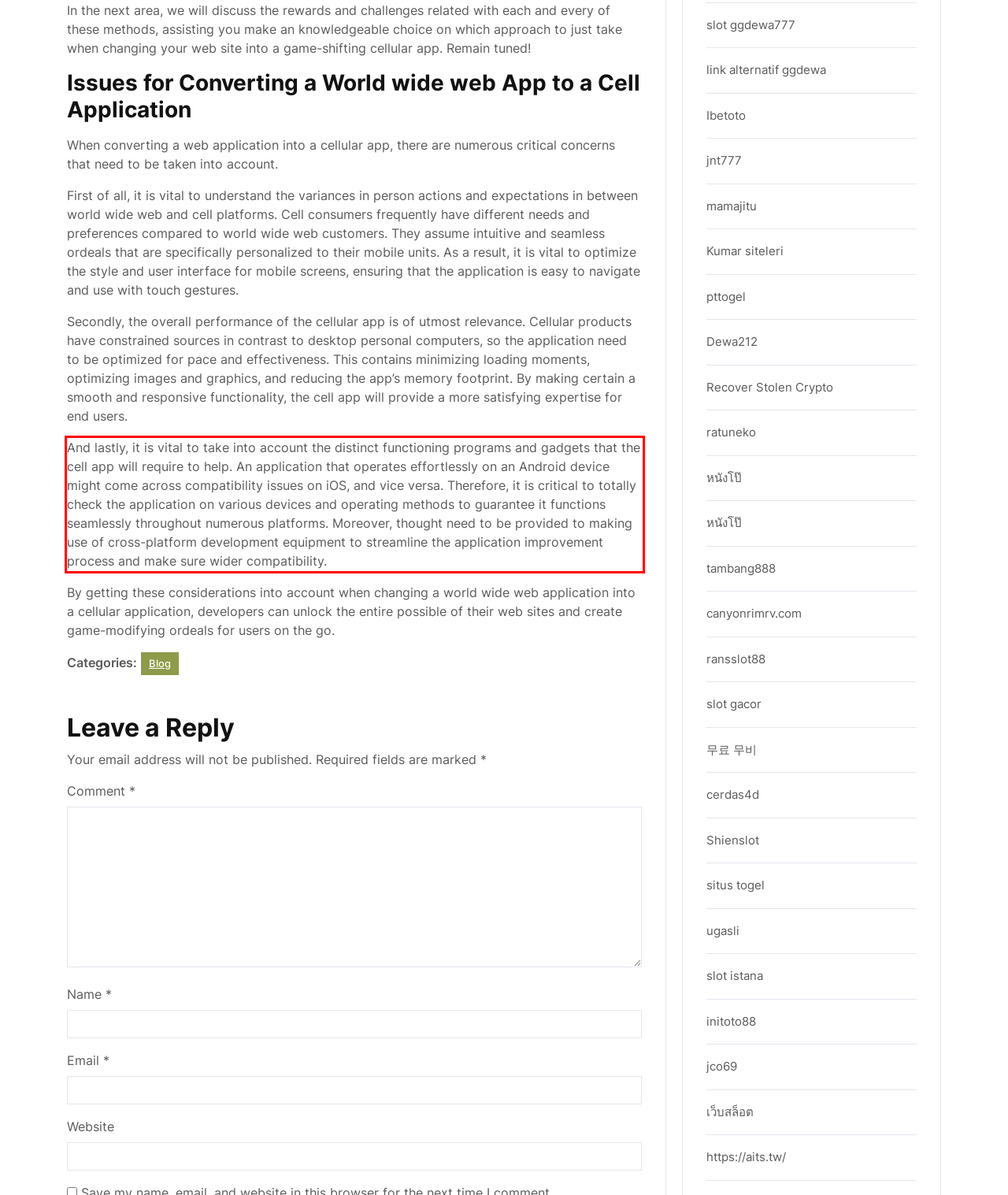You are given a screenshot with a red rectangle. Identify and extract the text within this red bounding box using OCR.

And lastly, it is vital to take into account the distinct functioning programs and gadgets that the cell app will require to help. An application that operates effortlessly on an Android device might come across compatibility issues on iOS, and vice versa. Therefore, it is critical to totally check the application on various devices and operating methods to guarantee it functions seamlessly throughout numerous platforms. Moreover, thought need to be provided to making use of cross-platform development equipment to streamline the application improvement process and make sure wider compatibility.